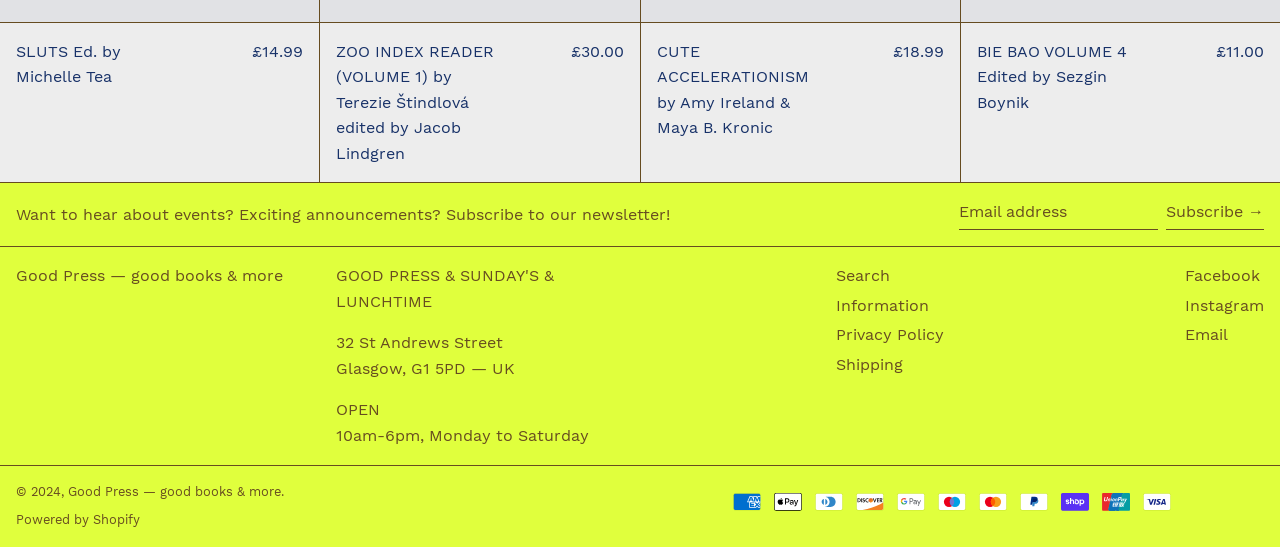Carefully examine the image and provide an in-depth answer to the question: What are the opening hours of Good Press?

The opening hours of Good Press are 10am-6pm, Monday to Saturday, which is indicated by the StaticText element below the address.